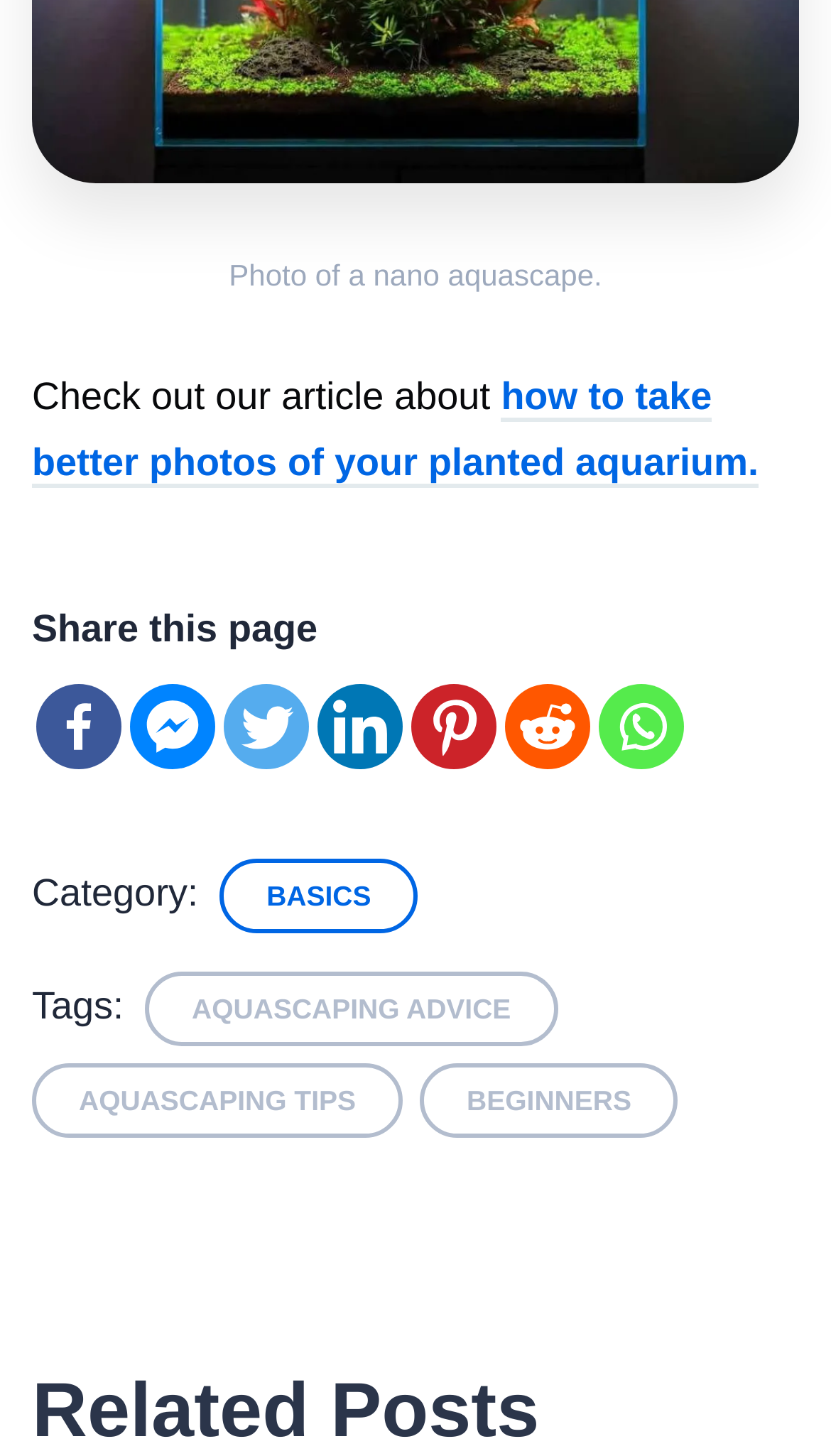How many tags are associated with the article?
Look at the image and provide a short answer using one word or a phrase.

3